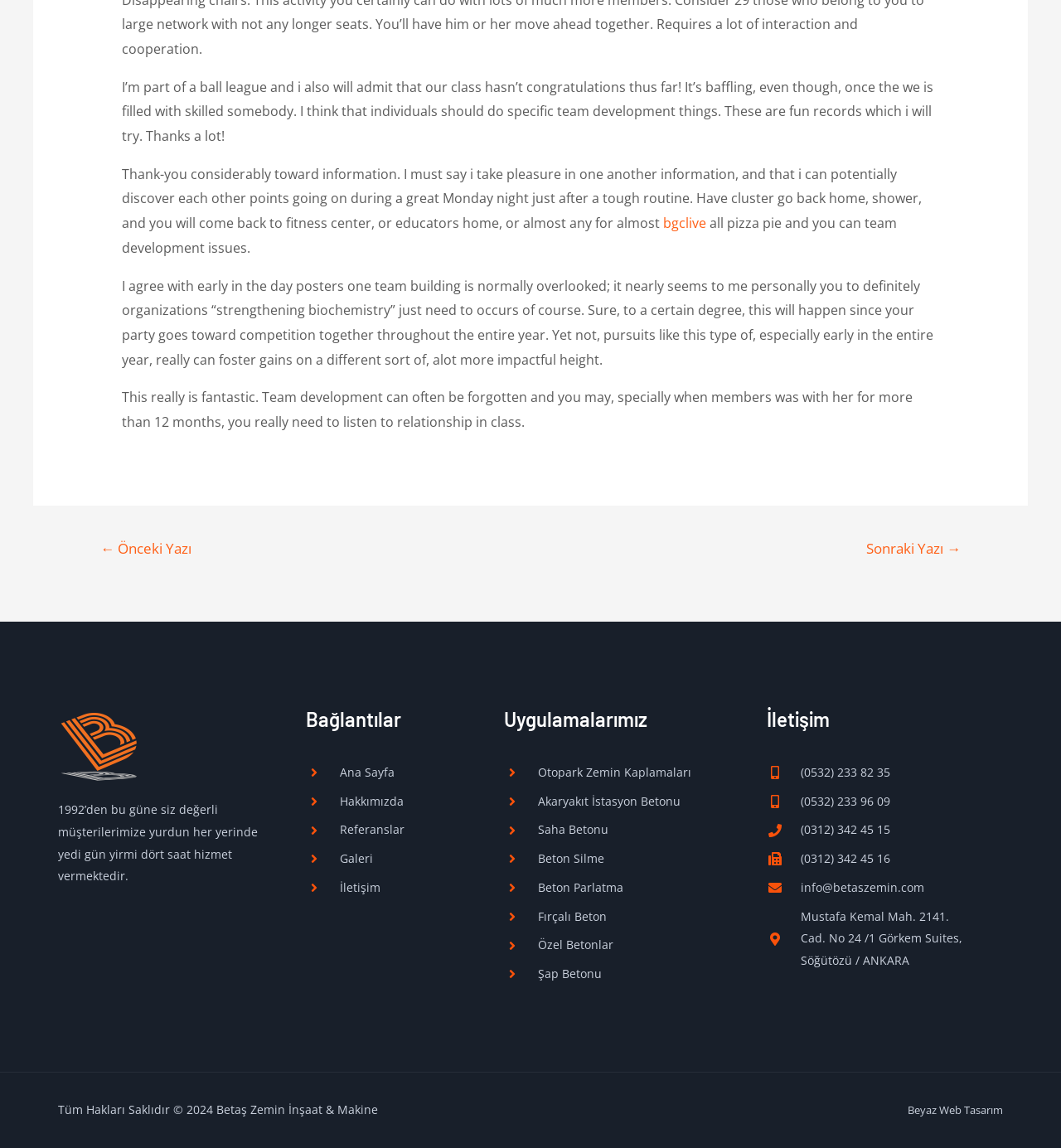Find the bounding box coordinates for the area that must be clicked to perform this action: "Check the 'İletişim' information".

[0.723, 0.617, 0.914, 0.637]